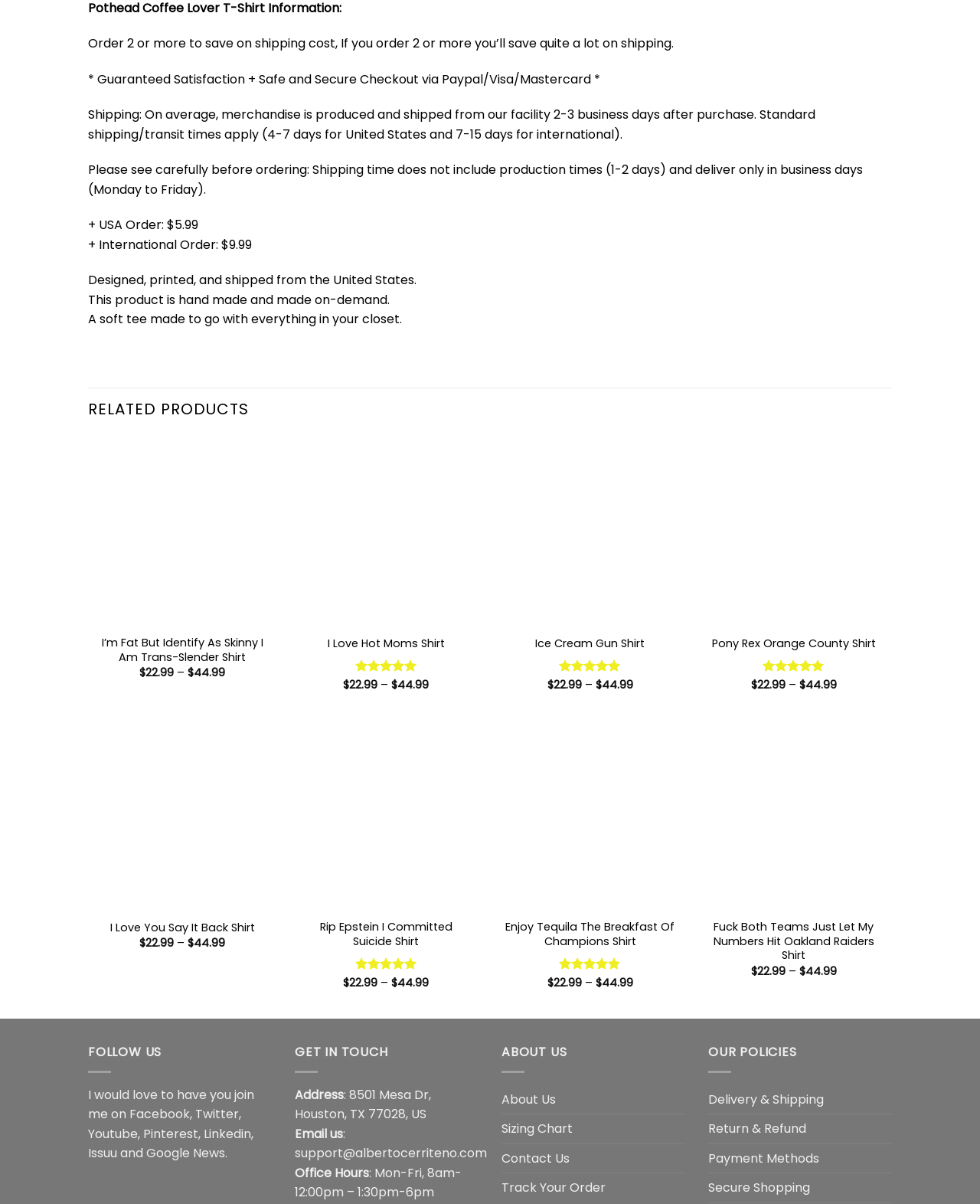Pinpoint the bounding box coordinates of the element you need to click to execute the following instruction: "Click on 'I'm Fat But Identify As Skinny I Am Trans-Slender Shirt'". The bounding box should be represented by four float numbers between 0 and 1, in the format [left, top, right, bottom].

[0.09, 0.363, 0.282, 0.52]